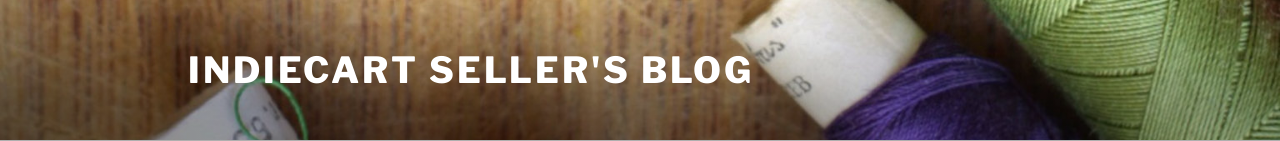Illustrate the scene in the image with a detailed description.

The image showcases the header of the "indieCart Seller's Blog," featuring bold, prominent text that reads "INDIECART SELLER'S BLOG." The background includes elements resembling sewing threads in vibrant colors, which adds a creative and artistic touch, reflecting the blog's focus on indie sellers and crafts. This header sets the tone for the content, inviting readers to explore updates and resources specifically designed for indieCart sellers.